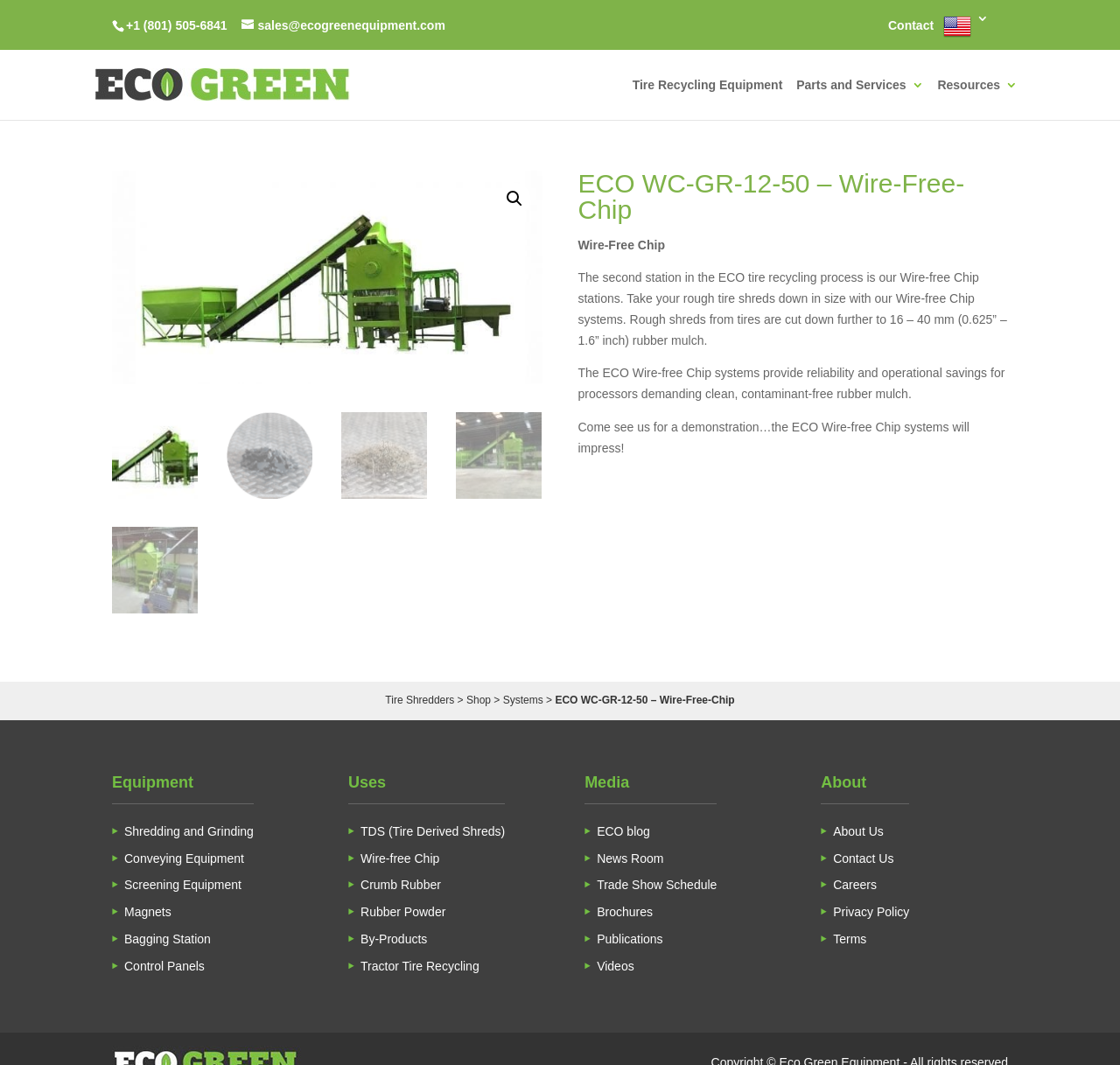Based on the element description: "Contact Us", identify the UI element and provide its bounding box coordinates. Use four float numbers between 0 and 1, [left, top, right, bottom].

[0.744, 0.799, 0.798, 0.812]